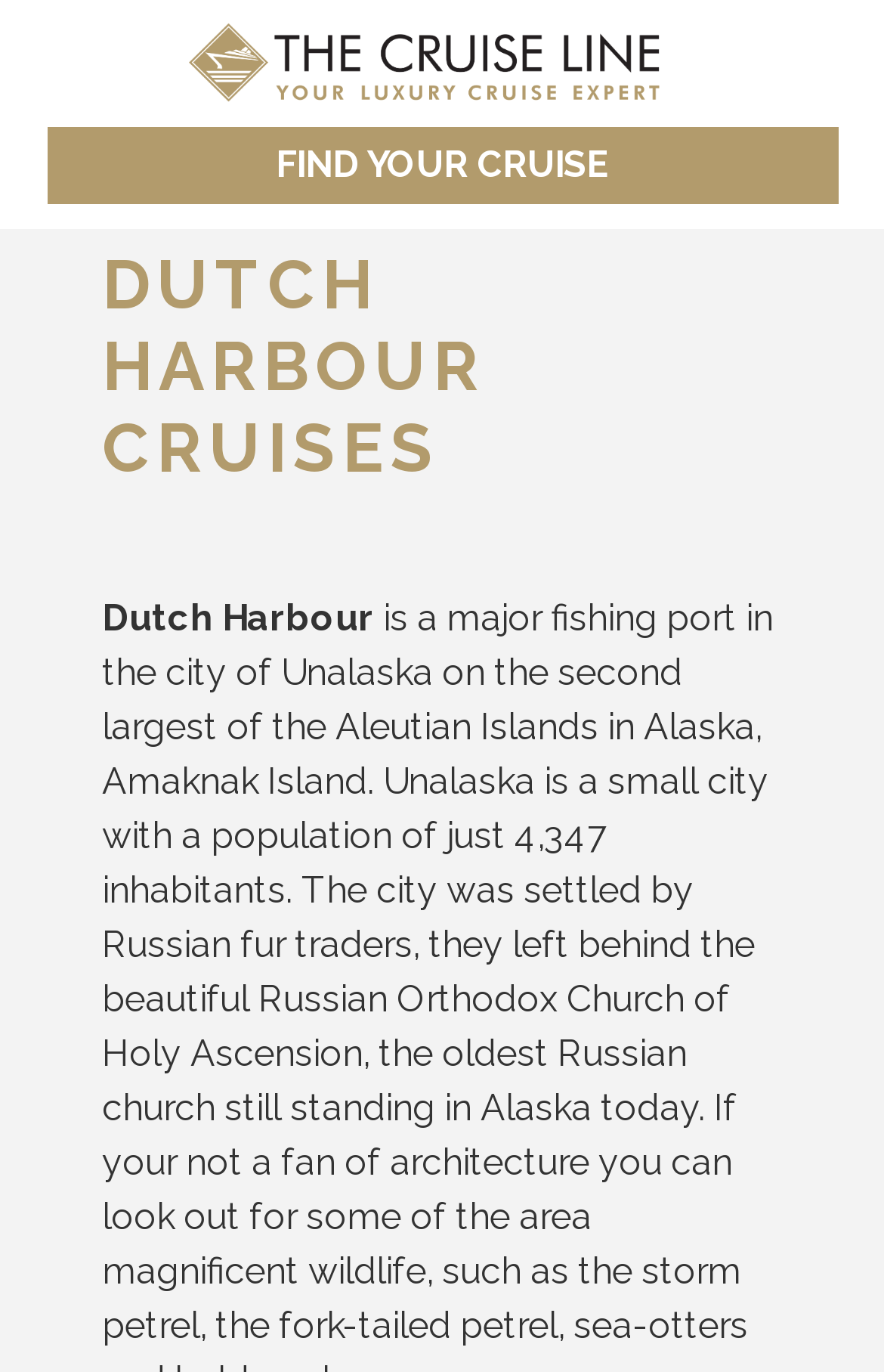Give a short answer using one word or phrase for the question:
What is the name of the company?

The Cruise Line